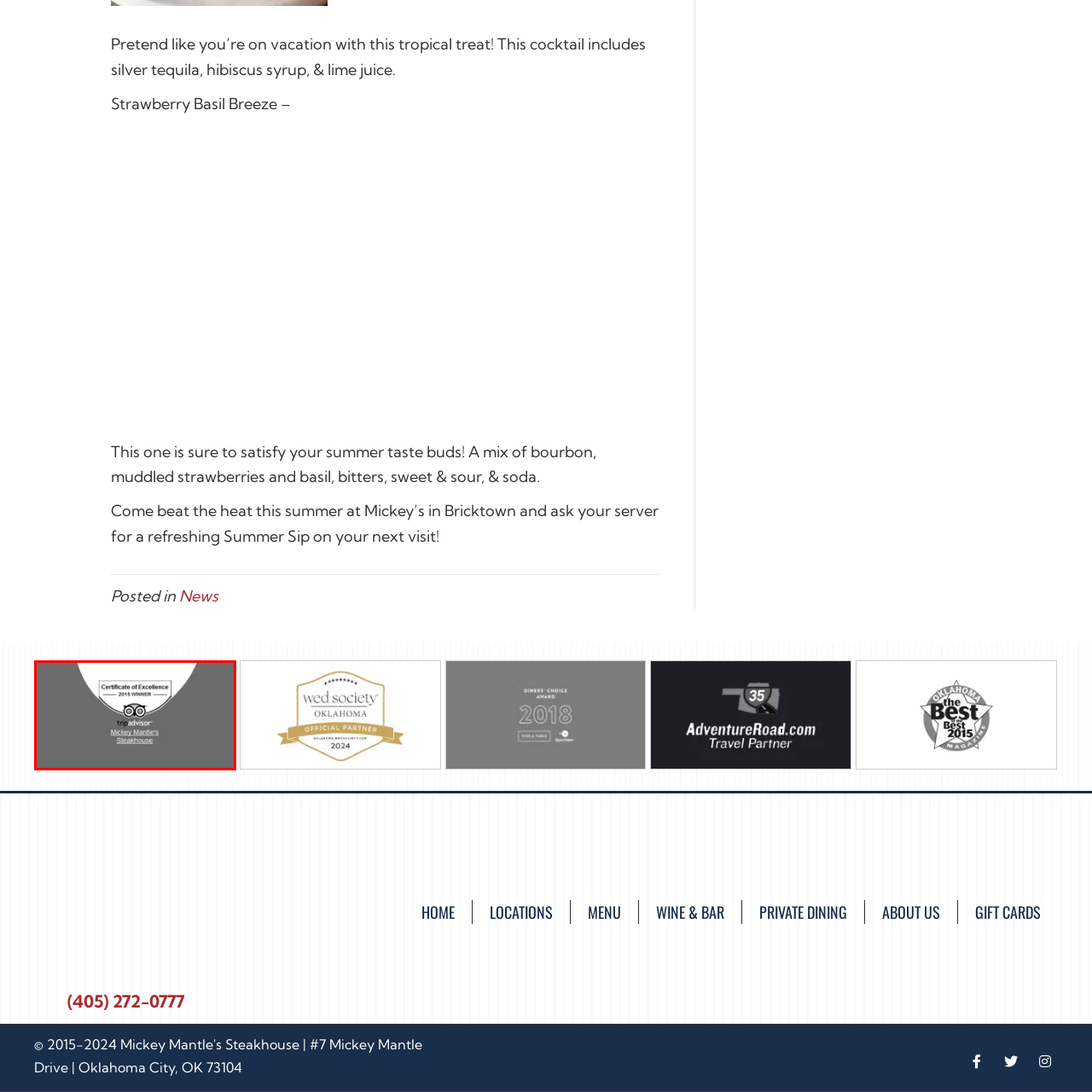Consider the image within the red frame and reply with a brief answer: What organization awarded the Certificate of Excellence to Mickey Mantle’s Steakhouse?

Tripadvisor